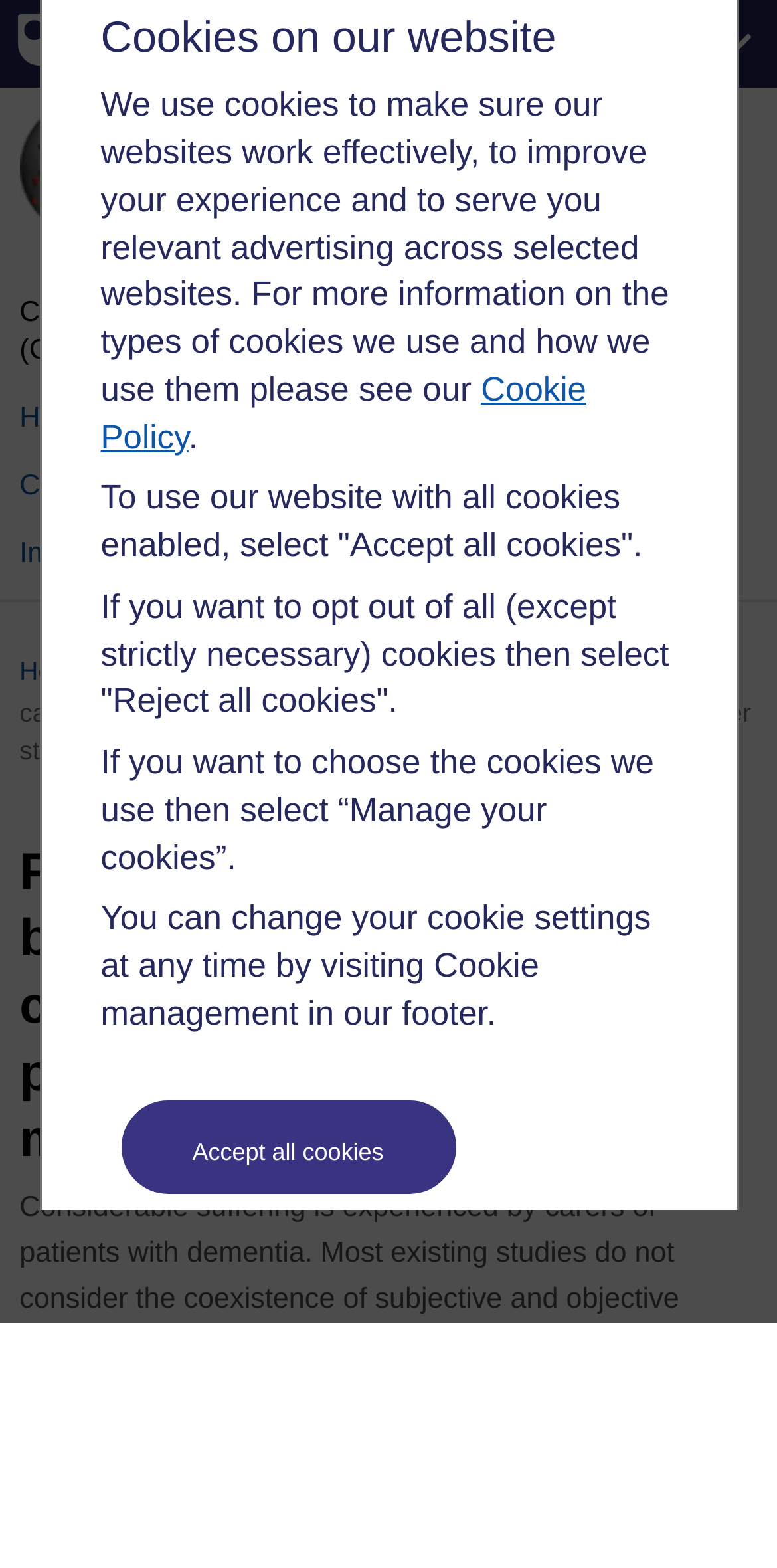From the element description Cookie Policy, predict the bounding box coordinates of the UI element. The coordinates must be specified in the format (top-left x, top-left y, bottom-right x, bottom-right y) and should be within the 0 to 1 range.

[0.129, 0.236, 0.755, 0.291]